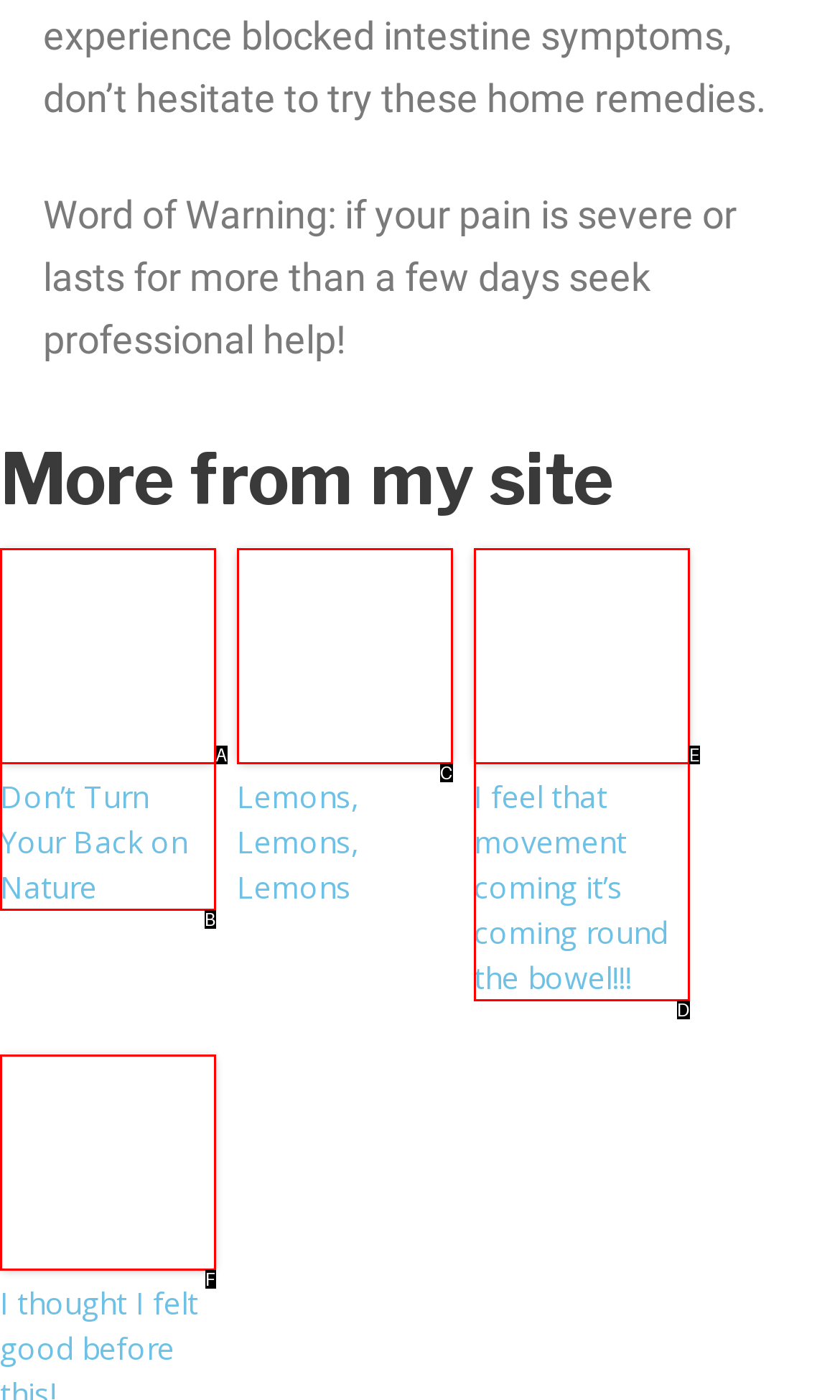Which option is described as follows: parent_node: Lemons, Lemons, Lemons
Answer with the letter of the matching option directly.

C